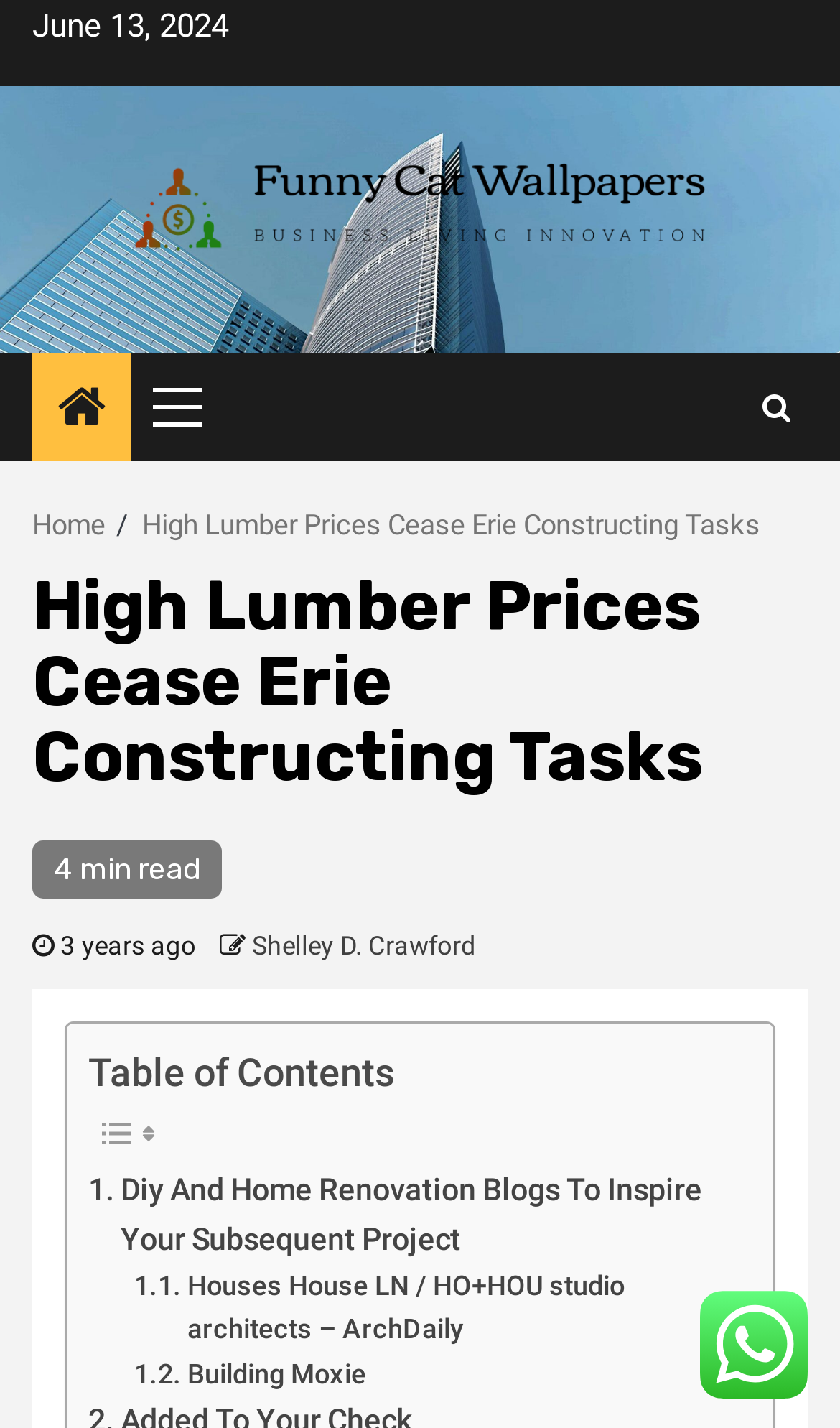Analyze the image and give a detailed response to the question:
What is the date of the article?

I found the date of the article by looking at the top of the webpage, where I saw a static text element with the date 'June 13, 2024'.